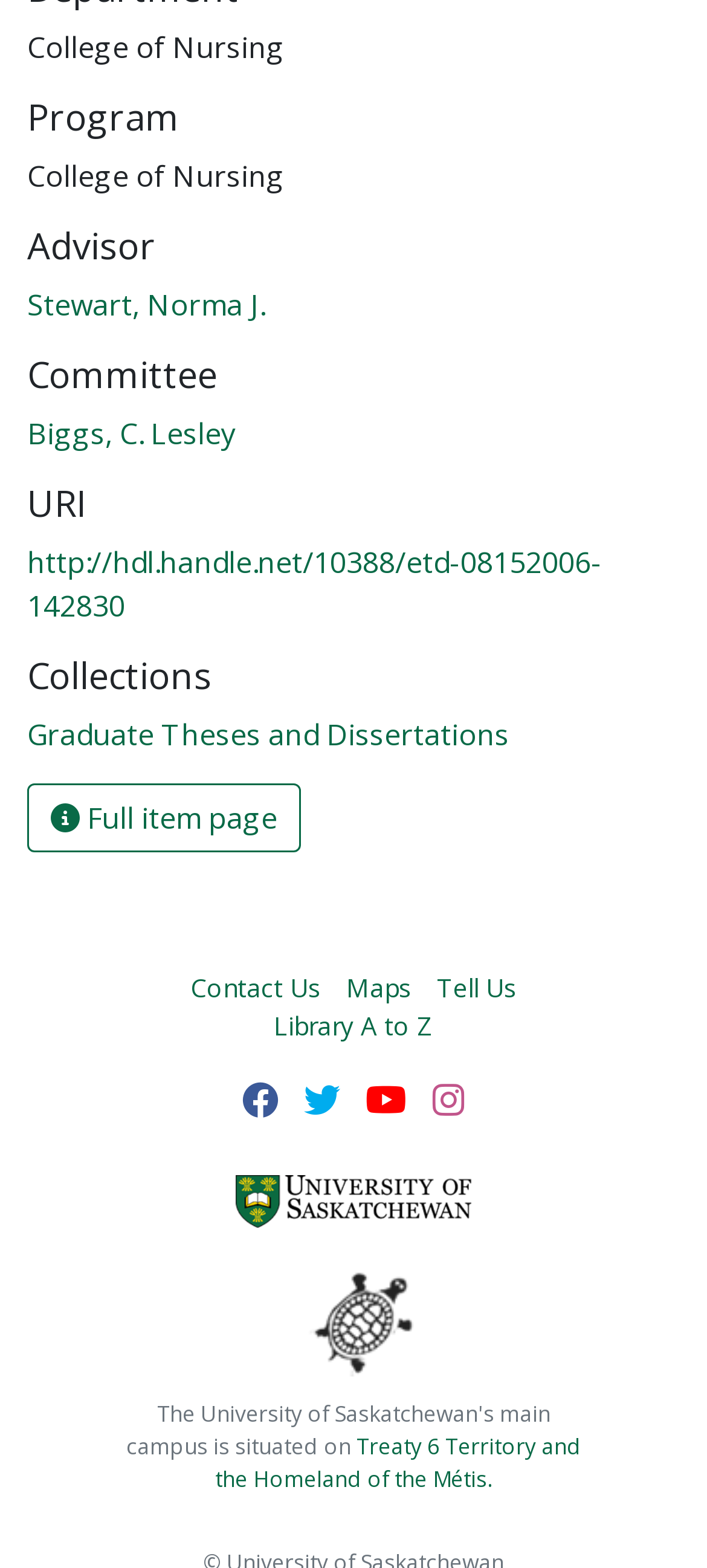Determine the bounding box coordinates for the area you should click to complete the following instruction: "View the Graduate Theses and Dissertations collection".

[0.038, 0.456, 0.721, 0.482]